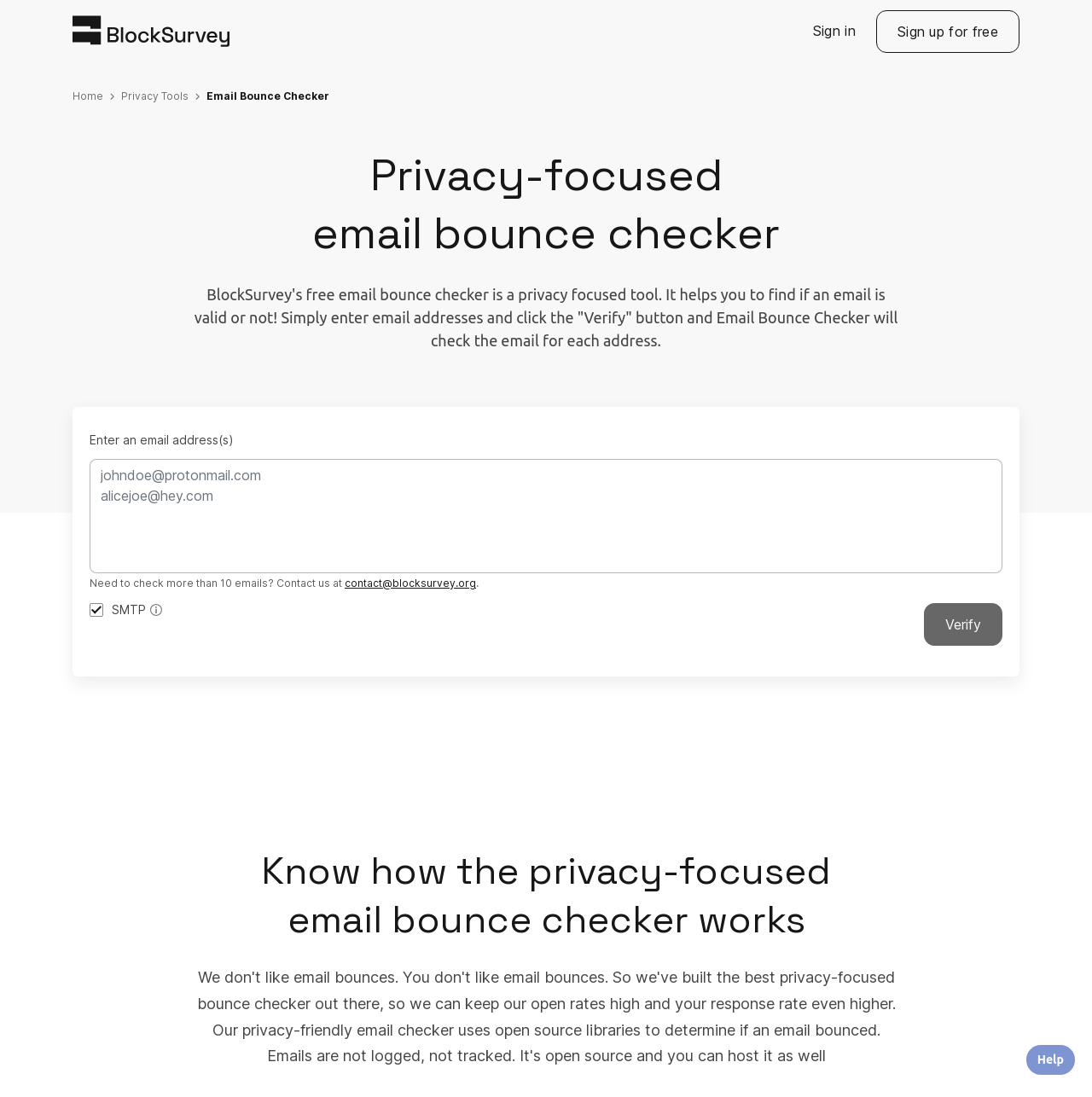Write an exhaustive caption that covers the webpage's main aspects.

The webpage is a tool for checking email bounces, with a focus on privacy. At the top left, there is a BlockSurvey logo, which is an image linked to the BlockSurvey website. Next to the logo, there are two buttons: "Sign in" and "Sign up for free". 

Below the logo, there is a header section with links to "Home", "Privacy Tools", and "Email Bounce Checker". The "Email Bounce Checker" link is currently active, as indicated by the focused root element. 

The main content of the page is divided into two sections. The first section has a heading that describes the email bounce checker tool, followed by a paragraph of text that explains how the tool works. 

In the second section, there is a text input field where users can enter one or more email addresses to be checked. Below the input field, there is a note that says "Need to check more than 10 emails? Contact us at contact@blocksurvey.org". There is also a checkbox labeled "SMTP" that is checked by default. 

To the right of the input field, there is a "Verify" button, which is currently disabled. 

At the bottom of the page, there is a heading that says "Know how the privacy-focused email bounce checker works". 

Finally, at the bottom right corner of the page, there is a "Help" button.